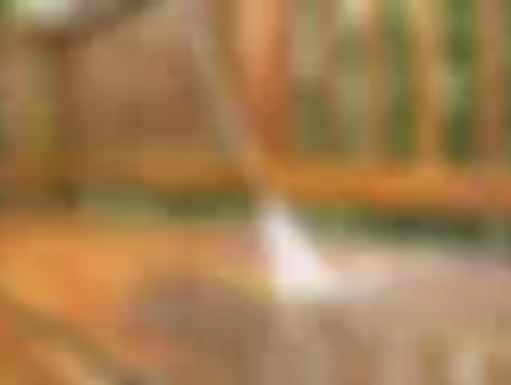What is the theme of the image?
Look at the image and answer the question with a single word or phrase.

Home improvement